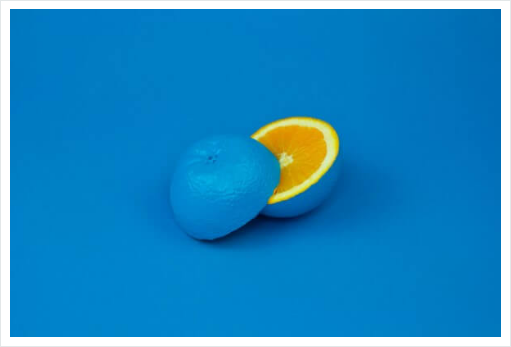Give a thorough explanation of the elements present in the image.

The image features a creative visual representation of an orange, showcasing a striking blue exterior, while the inner segment reveals the familiar vibrant orange flesh. This artistic twist plays with color contrasts against a solid blue background, enhancing the surreal and playful nature of the composition. The juxtaposition challenges conventional perceptions of fruit, evoking curiosity and inviting viewers to contemplate themes of creativity and transformation. The scene captures the essence of modern artistry, merging freshness with imaginative flair.